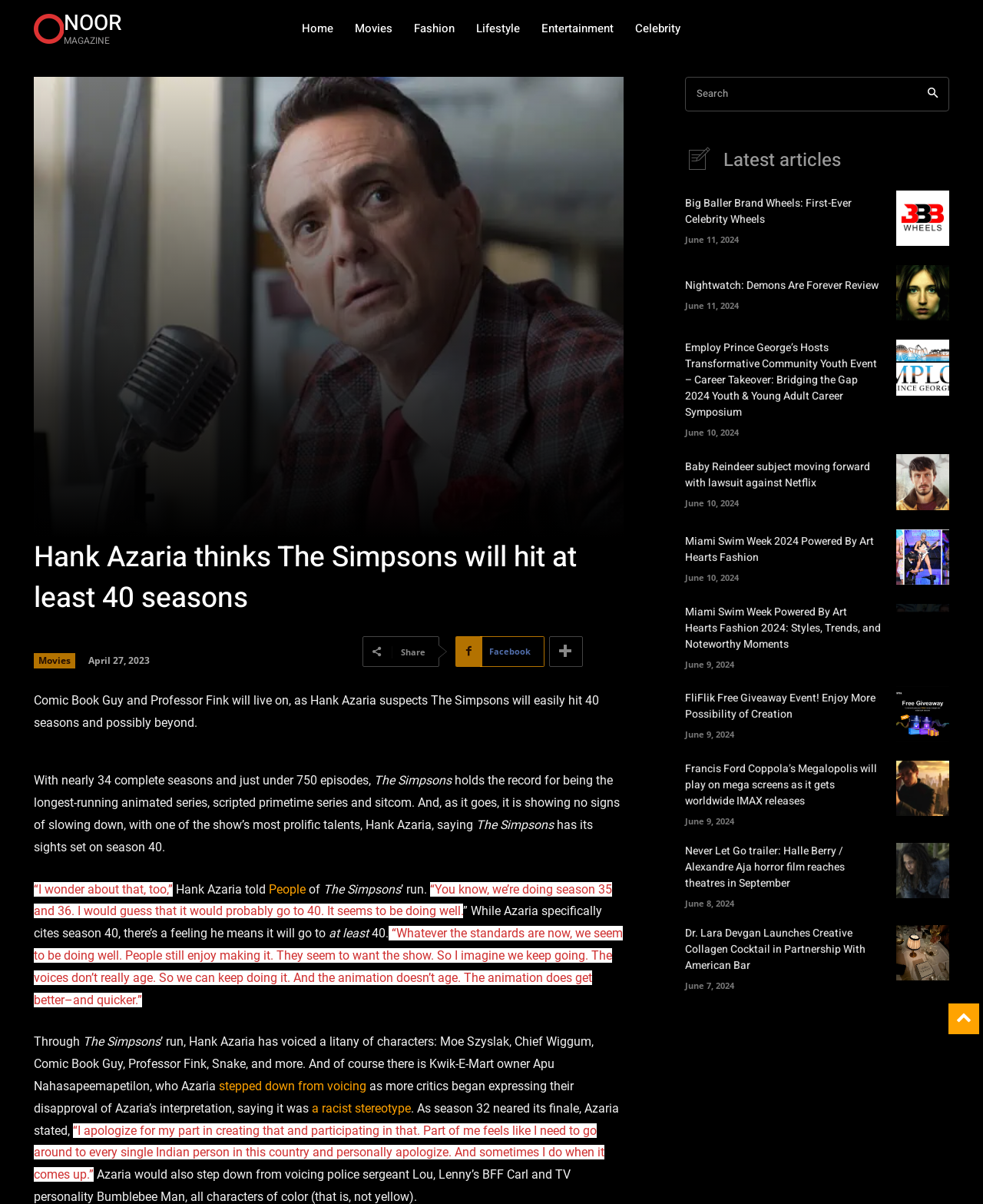Please identify the bounding box coordinates of the area that needs to be clicked to fulfill the following instruction: "Share the current article on Facebook."

[0.463, 0.528, 0.554, 0.554]